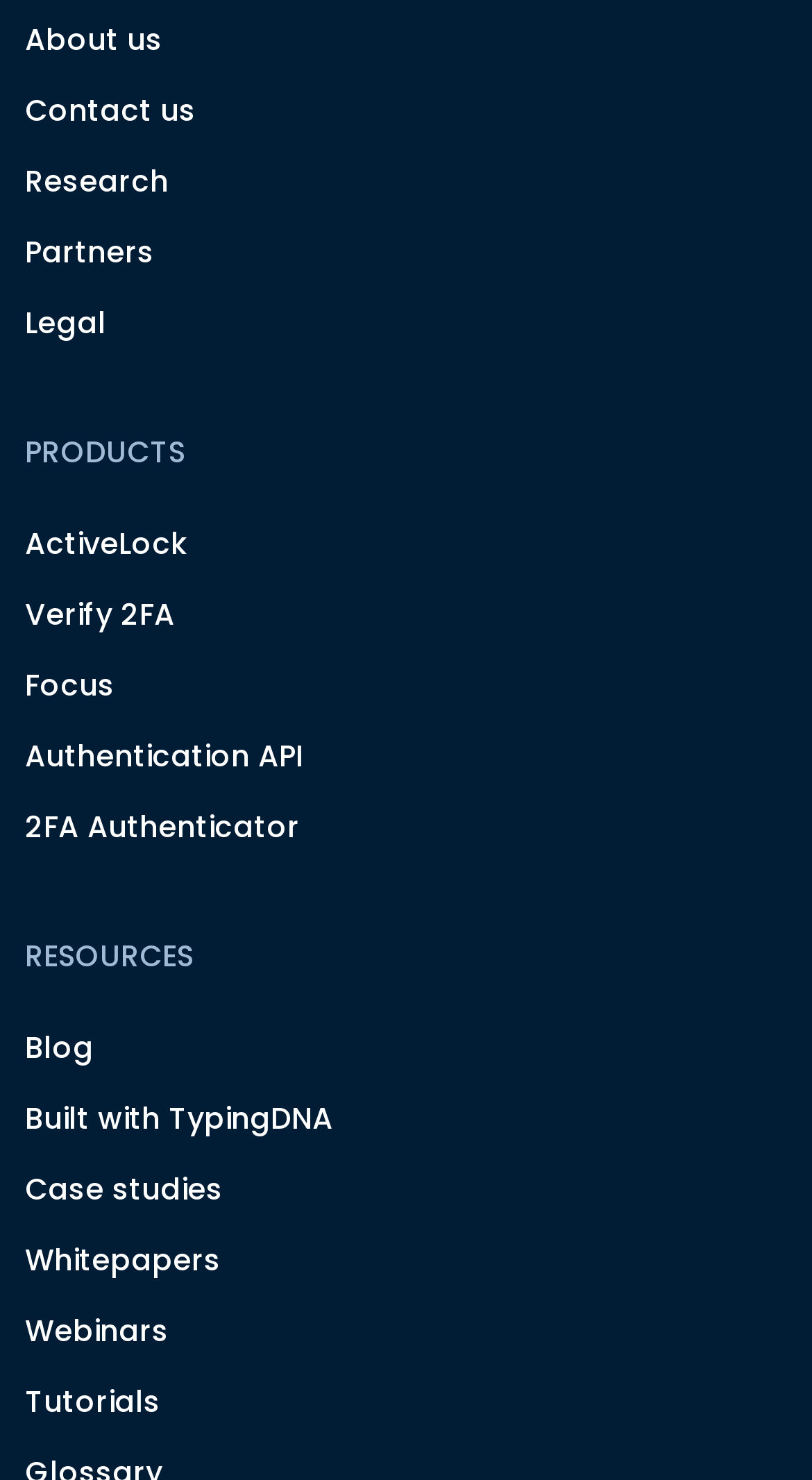Provide the bounding box coordinates, formatted as (top-left x, top-left y, bottom-right x, bottom-right y), with all values being floating point numbers between 0 and 1. Identify the bounding box of the UI element that matches the description: 2FA Authenticator

[0.031, 0.534, 0.969, 0.582]